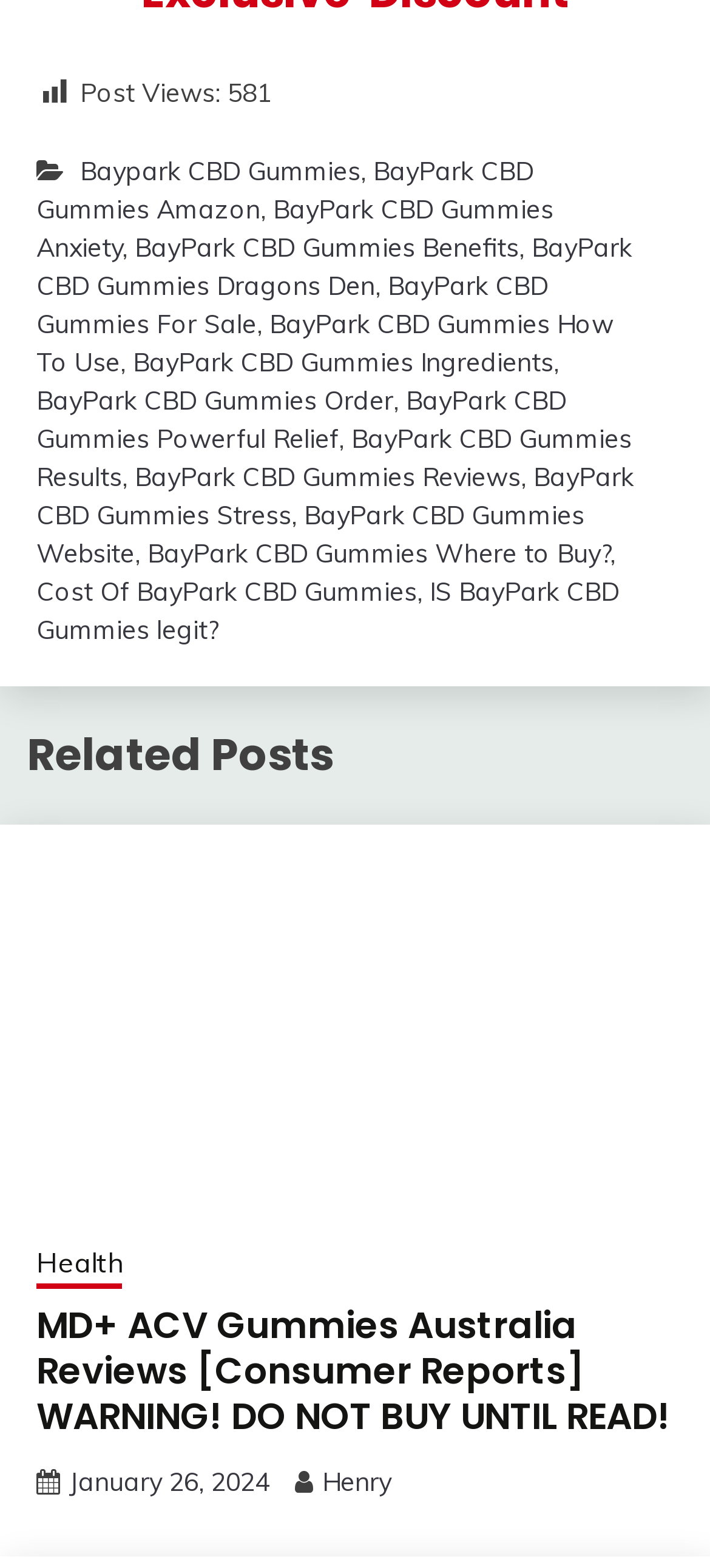Based on the image, provide a detailed and complete answer to the question: 
Who is the author of the post?

The author of the post is Henry, which is indicated by the link element 'Henry' with bounding box coordinates [0.454, 0.935, 0.551, 0.956].